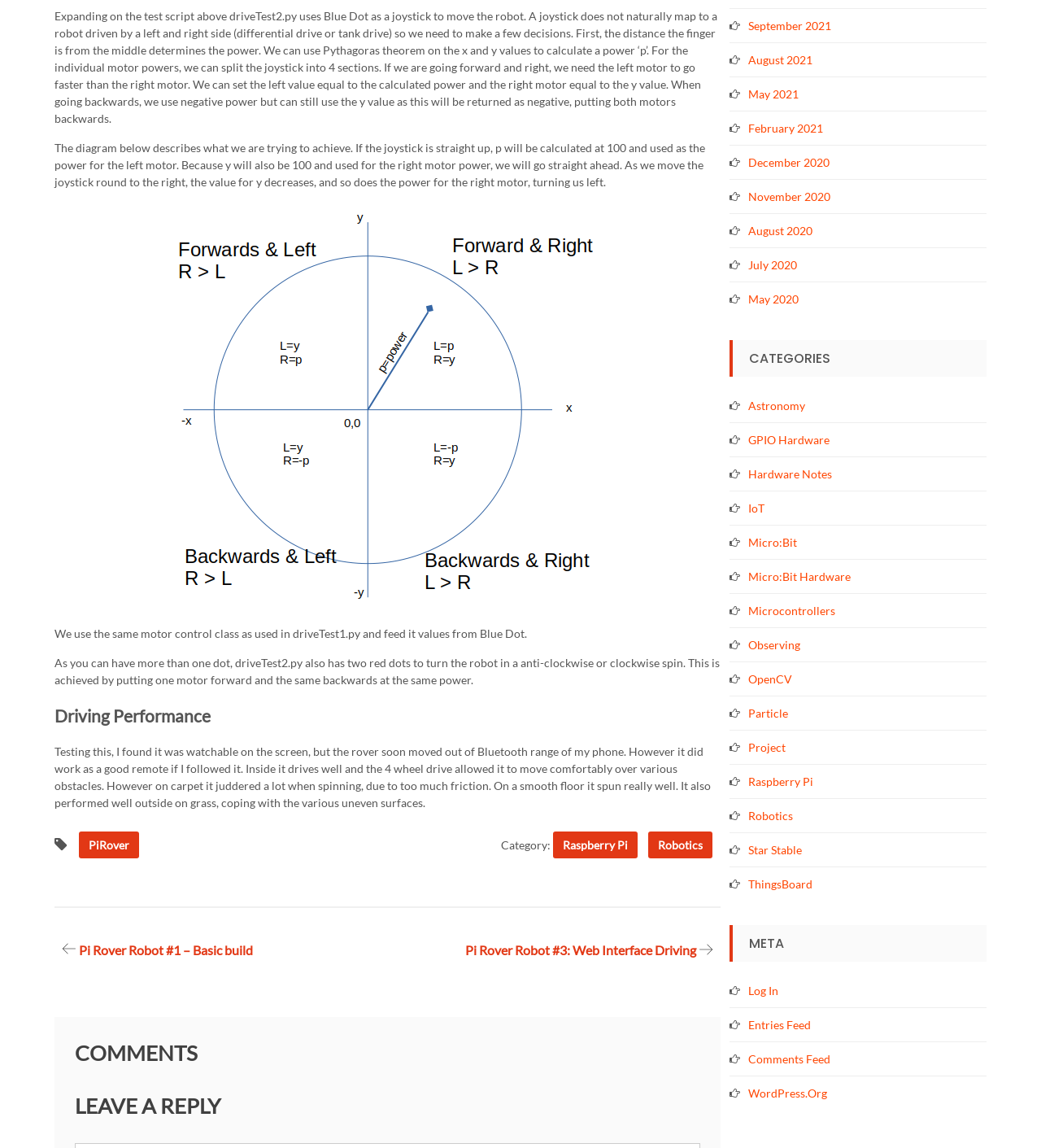Can you look at the image and give a comprehensive answer to the question:
What is the topic of the article?

The topic of the article can be determined by looking at the content of the article, which discusses the use of Blue Dot as a joystick to move a robot. The article also mentions the use of Pythagoras theorem to calculate the power of the robot's motors. Additionally, the category of the article is listed as 'Robotics'.